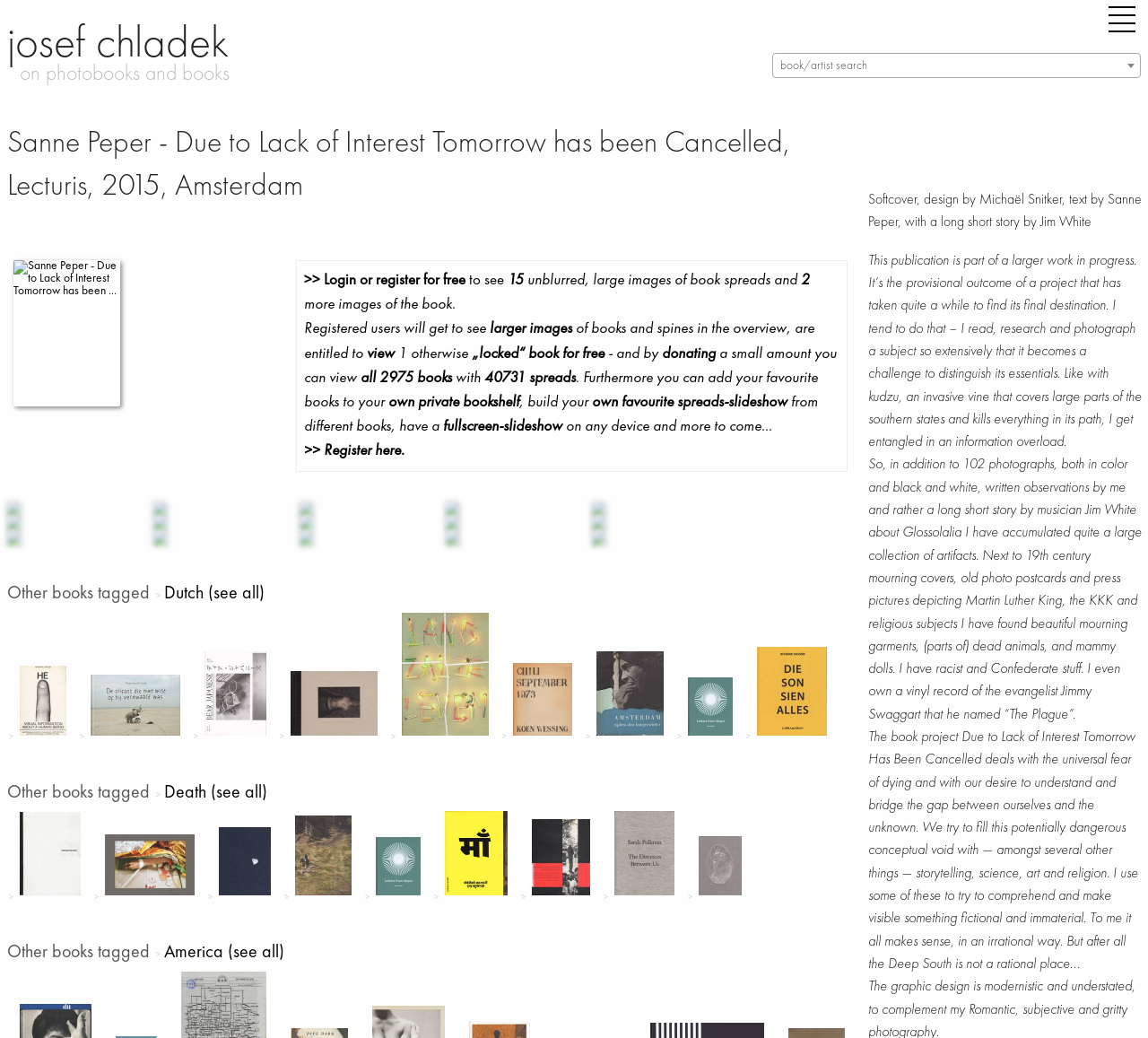What is the book title mentioned on this webpage?
Using the picture, provide a one-word or short phrase answer.

Sanne Peper - Due to Lack of Interest Tomorrow has been Cancelled